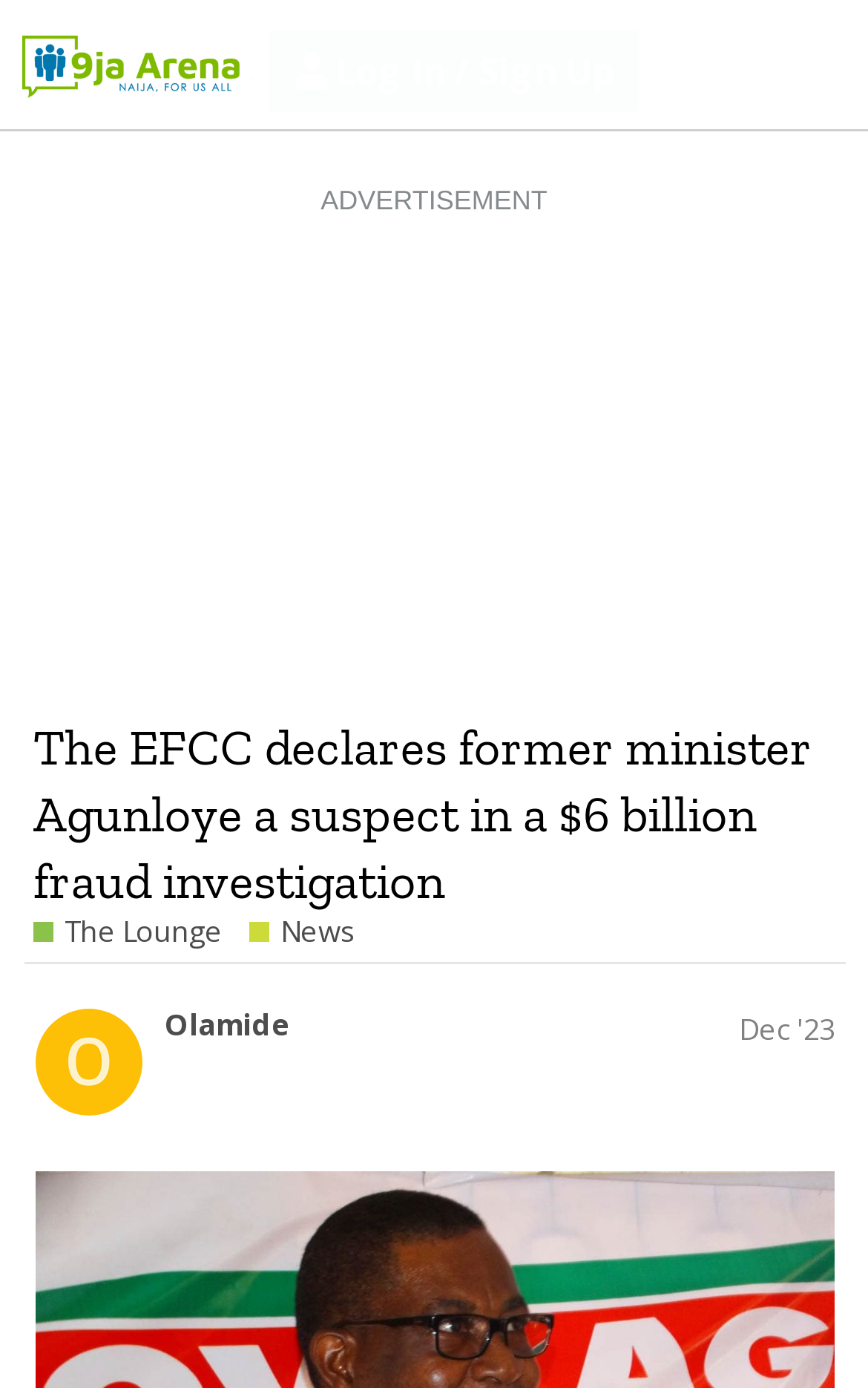Using the information shown in the image, answer the question with as much detail as possible: What is the date of the Olamide article?

The date of the Olamide article can be found below the title of the article, where it says 'Dec '23'. The full date is '12 Dec 2023 21:26', but the question only asks for the date.